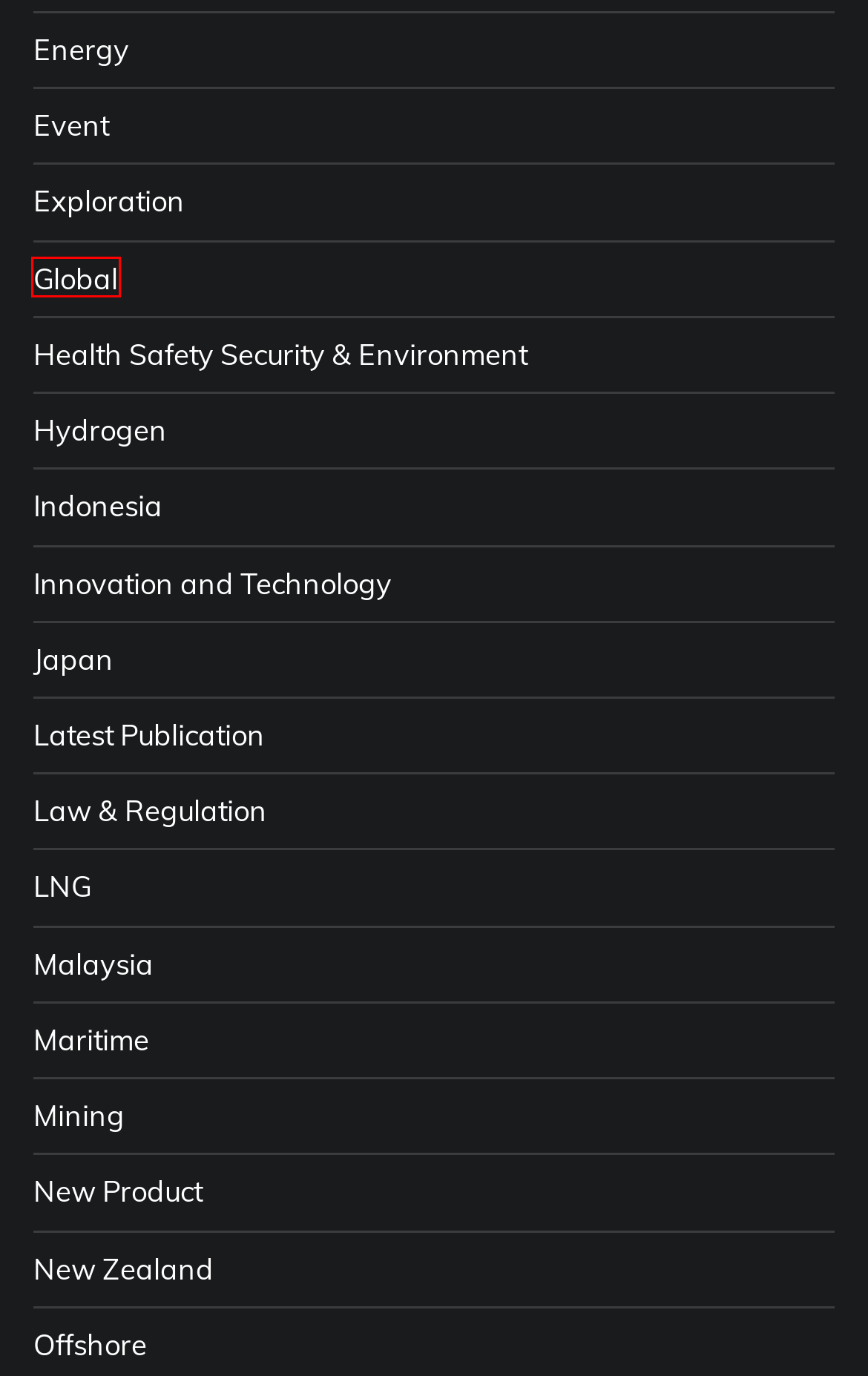A screenshot of a webpage is given, featuring a red bounding box around a UI element. Please choose the webpage description that best aligns with the new webpage after clicking the element in the bounding box. These are the descriptions:
A. Law & Regulation - AustralAsia Resources News
B. New Zealand - AustralAsia Resources News
C. Latest Publication - AustralAsia Resources News
D. Global - AustralAsia Resources News
E. Indonesia - AustralAsia Resources News
F. LNG - AustralAsia Resources News
G. Innovation and Technology - AustralAsia Resources News
H. Health Safety Security & Environment - AustralAsia Resources News

D